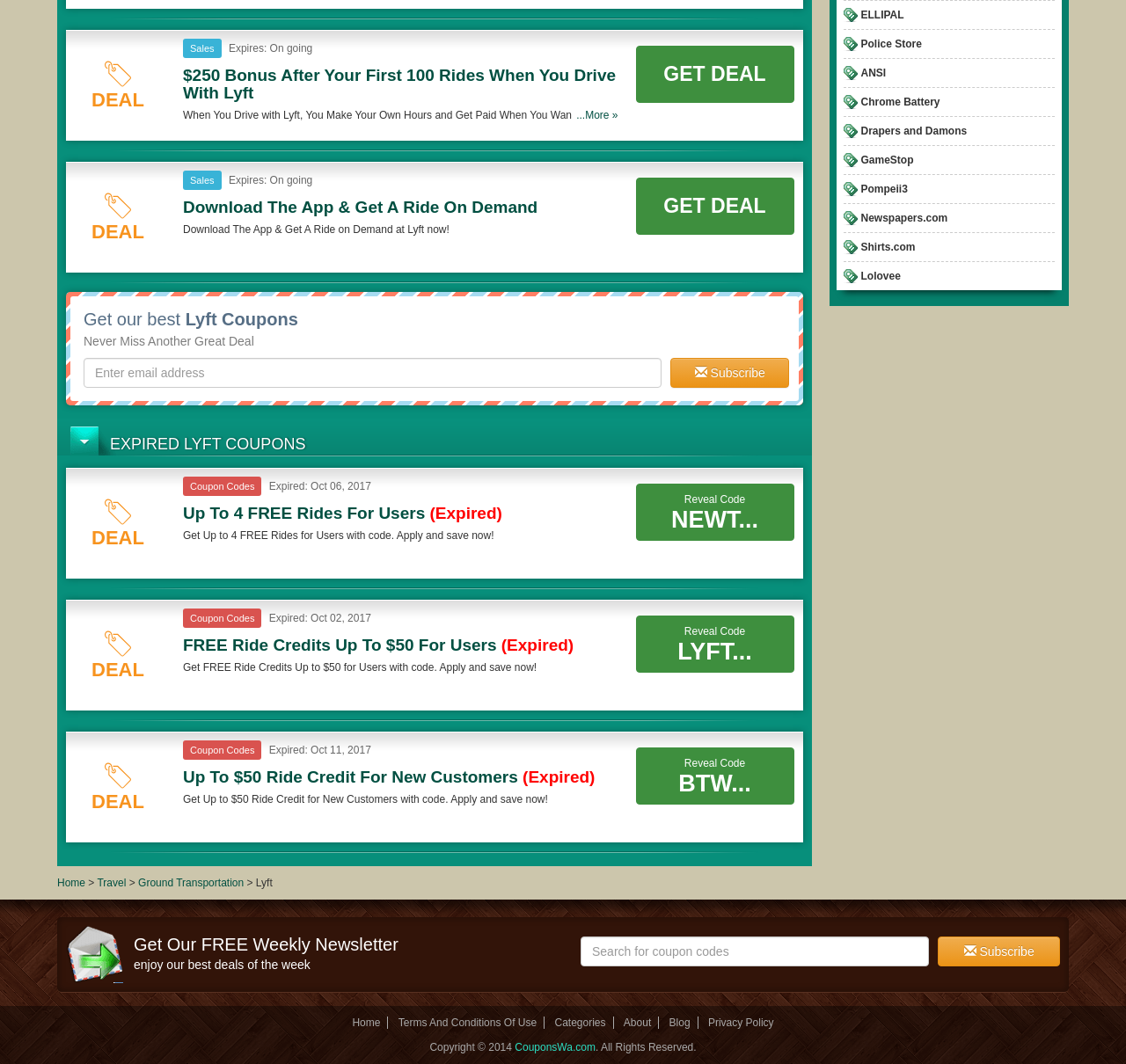Given the description "GameStop", determine the bounding box of the corresponding UI element.

[0.764, 0.144, 0.811, 0.156]